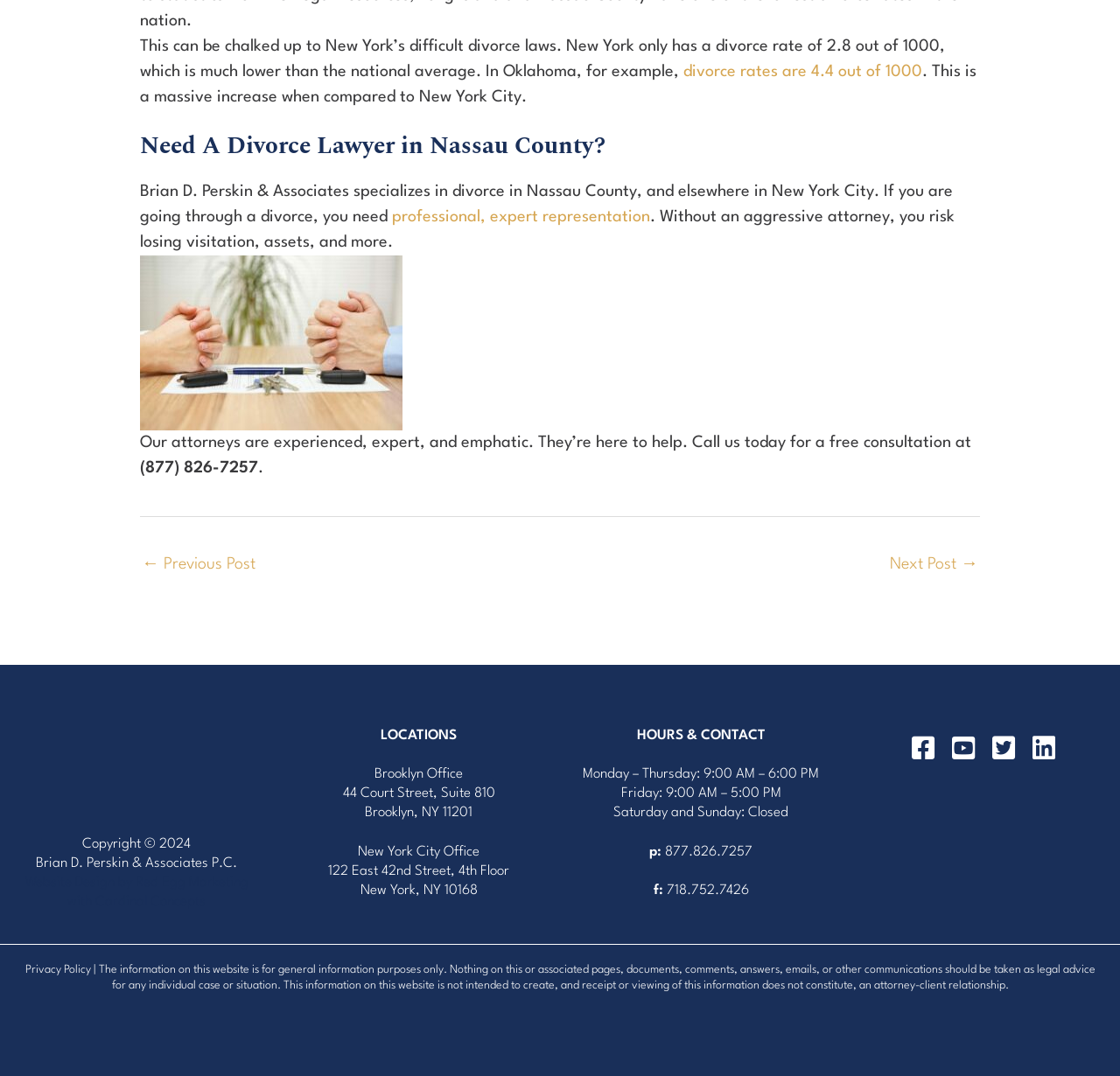What are the office hours on Friday?
Based on the image, please offer an in-depth response to the question.

The answer can be found in the footer section of the webpage, under 'HOURS & CONTACT', where it lists the office hours for each day of the week, including Friday.